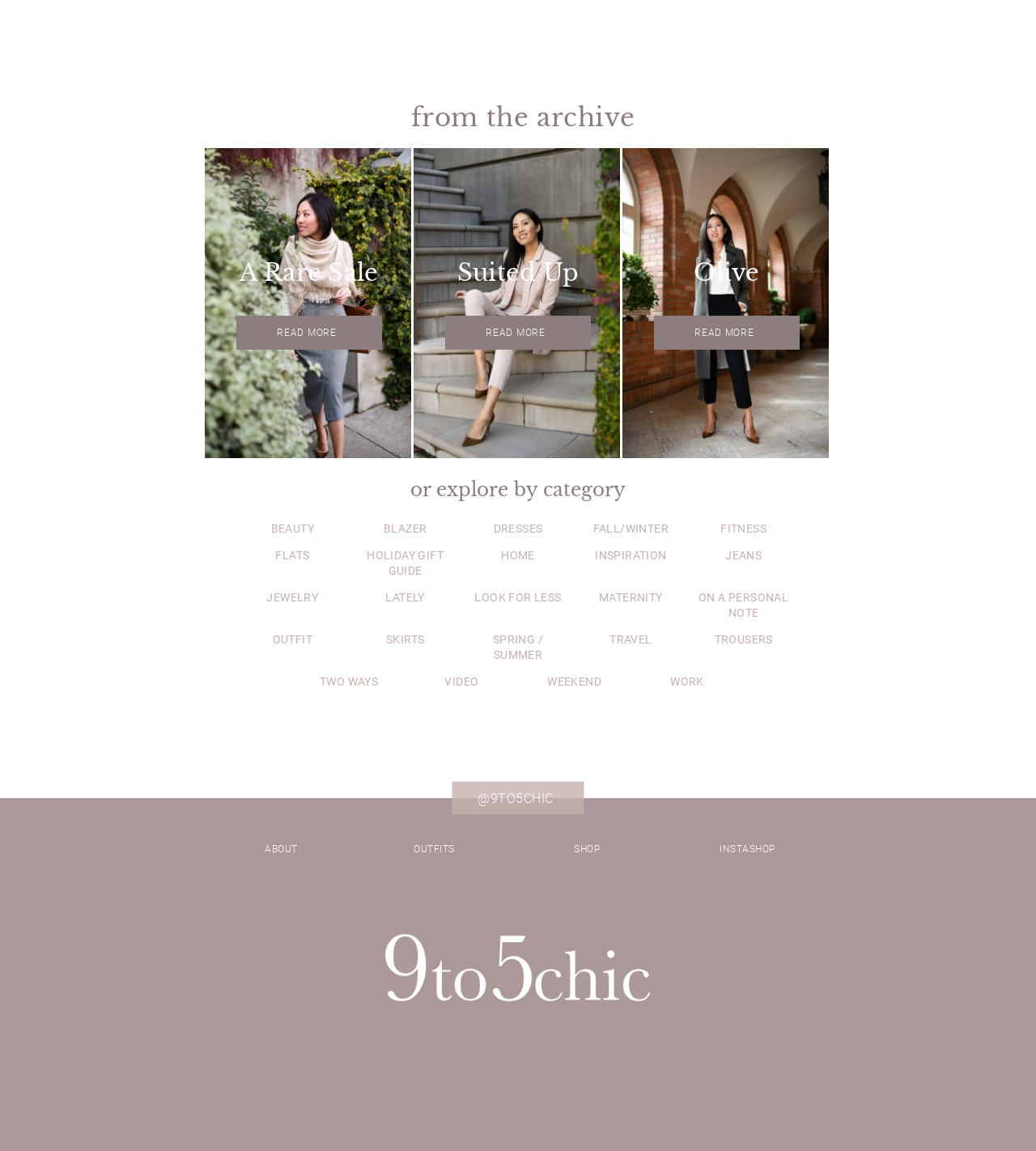Locate the bounding box coordinates of the element that needs to be clicked to carry out the instruction: "Click on Offroad adventure fun". The coordinates should be given as four float numbers ranging from 0 to 1, i.e., [left, top, right, bottom].

None